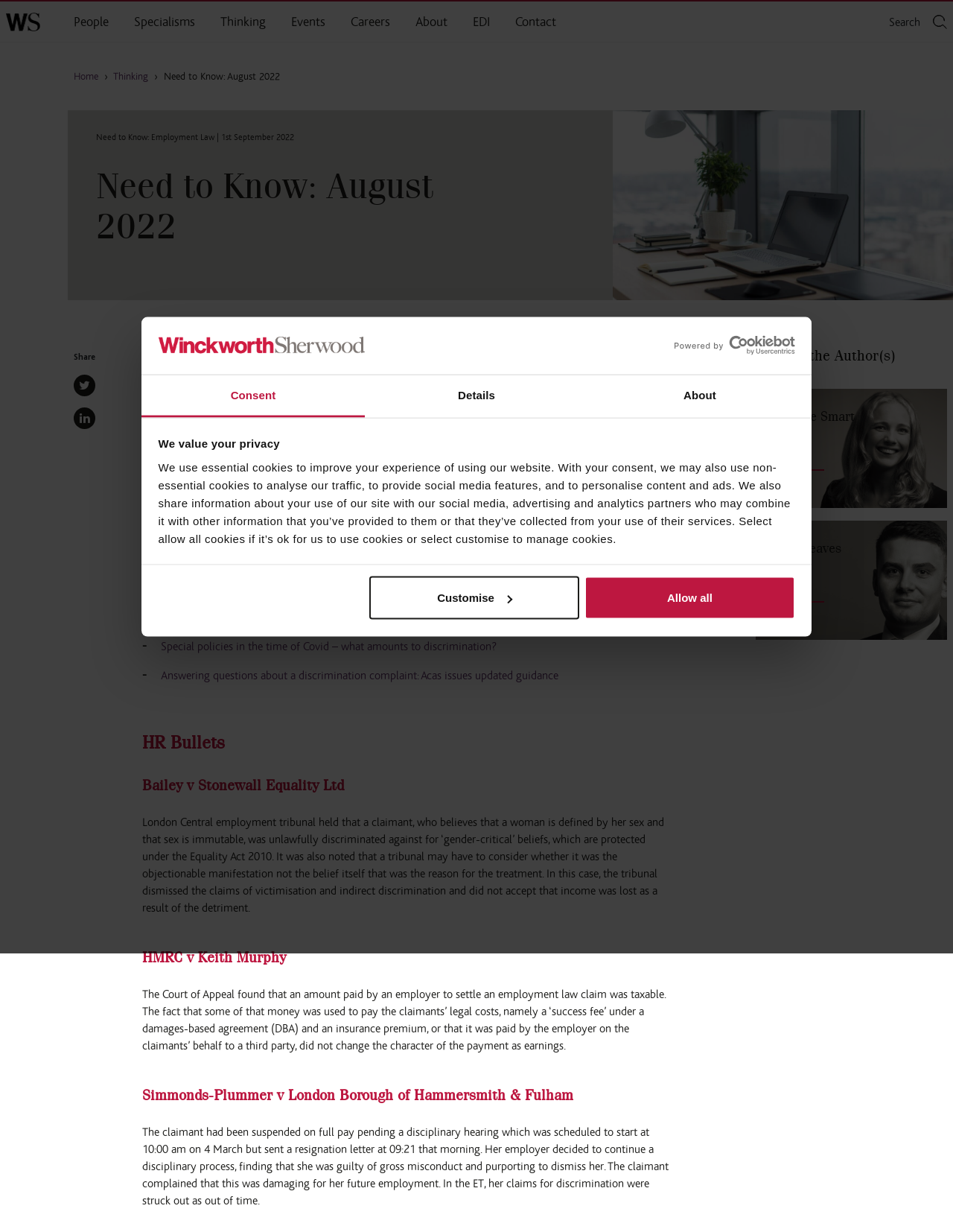Find the bounding box coordinates of the clickable region needed to perform the following instruction: "Click the 'Home' link". The coordinates should be provided as four float numbers between 0 and 1, i.e., [left, top, right, bottom].

[0.078, 0.057, 0.103, 0.069]